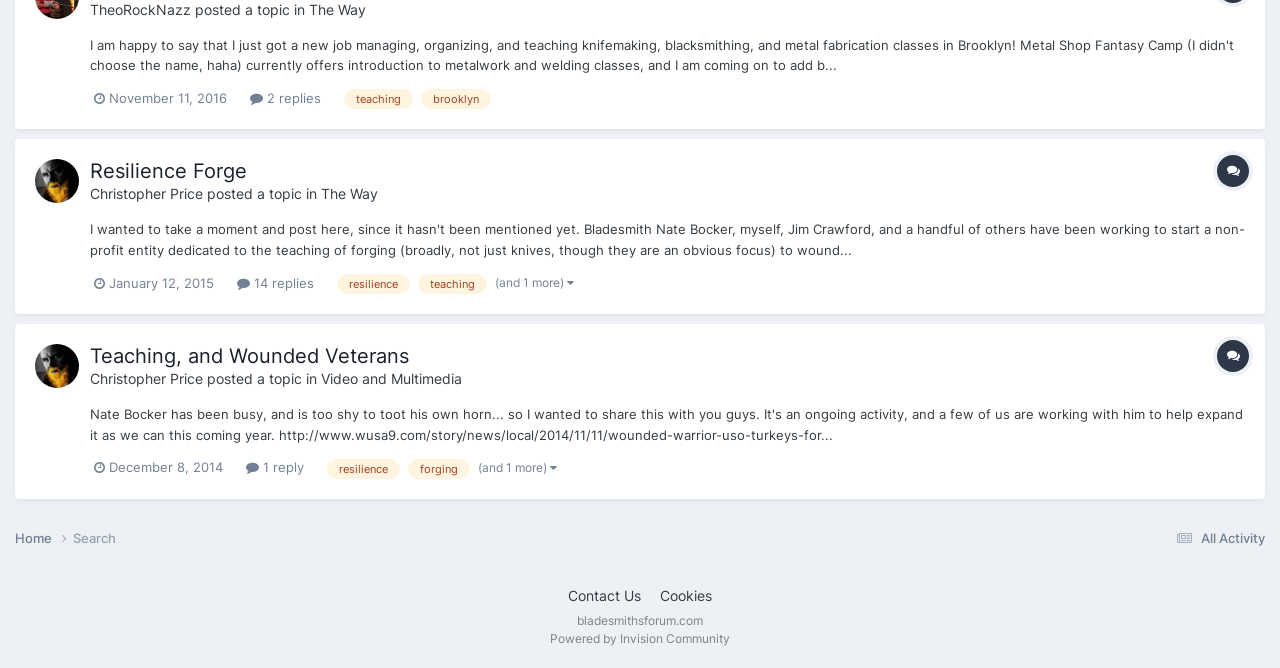Given the webpage screenshot and the description, determine the bounding box coordinates (top-left x, top-left y, bottom-right x, bottom-right y) that define the location of the UI element matching this description: Teaching, and Wounded Veterans

[0.07, 0.515, 0.32, 0.551]